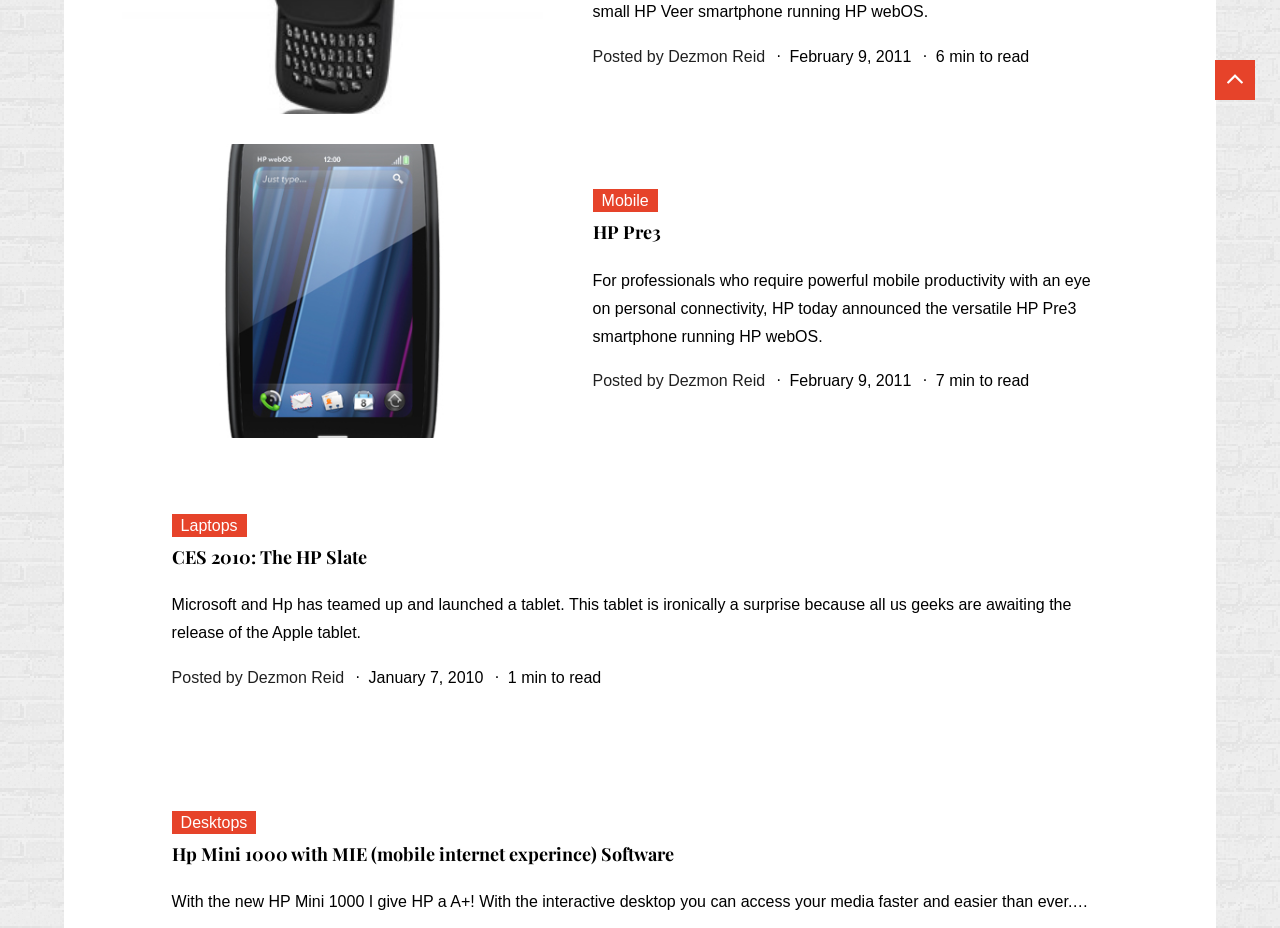Who is the author of the first article?
Give a single word or phrase answer based on the content of the image.

Dezmon Reid